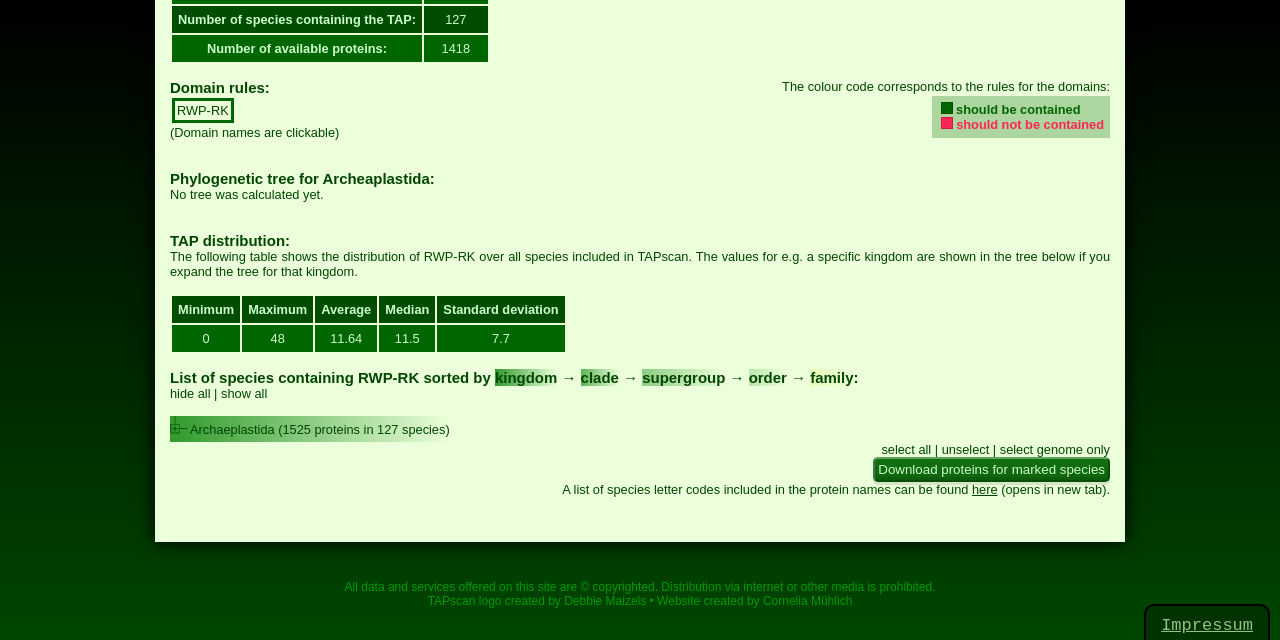Locate and provide the bounding box coordinates for the HTML element that matches this description: "unselect".

[0.736, 0.691, 0.773, 0.714]